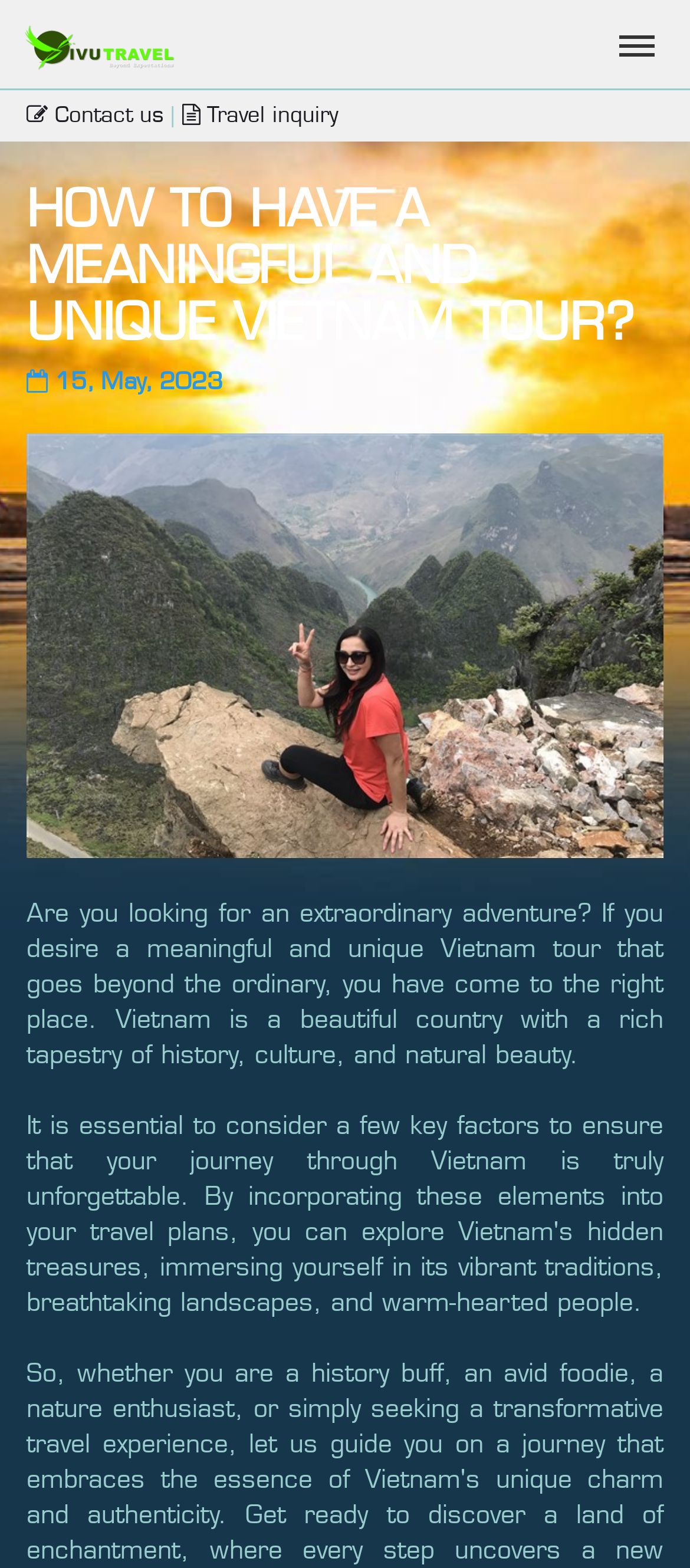Using the image as a reference, answer the following question in as much detail as possible:
What is the theme of the image on the webpage?

The image on the webpage has a description 'How To Have A Meaningful And Unique Vietnam Tour?', which suggests that the image is related to the theme of Vietnam tour.